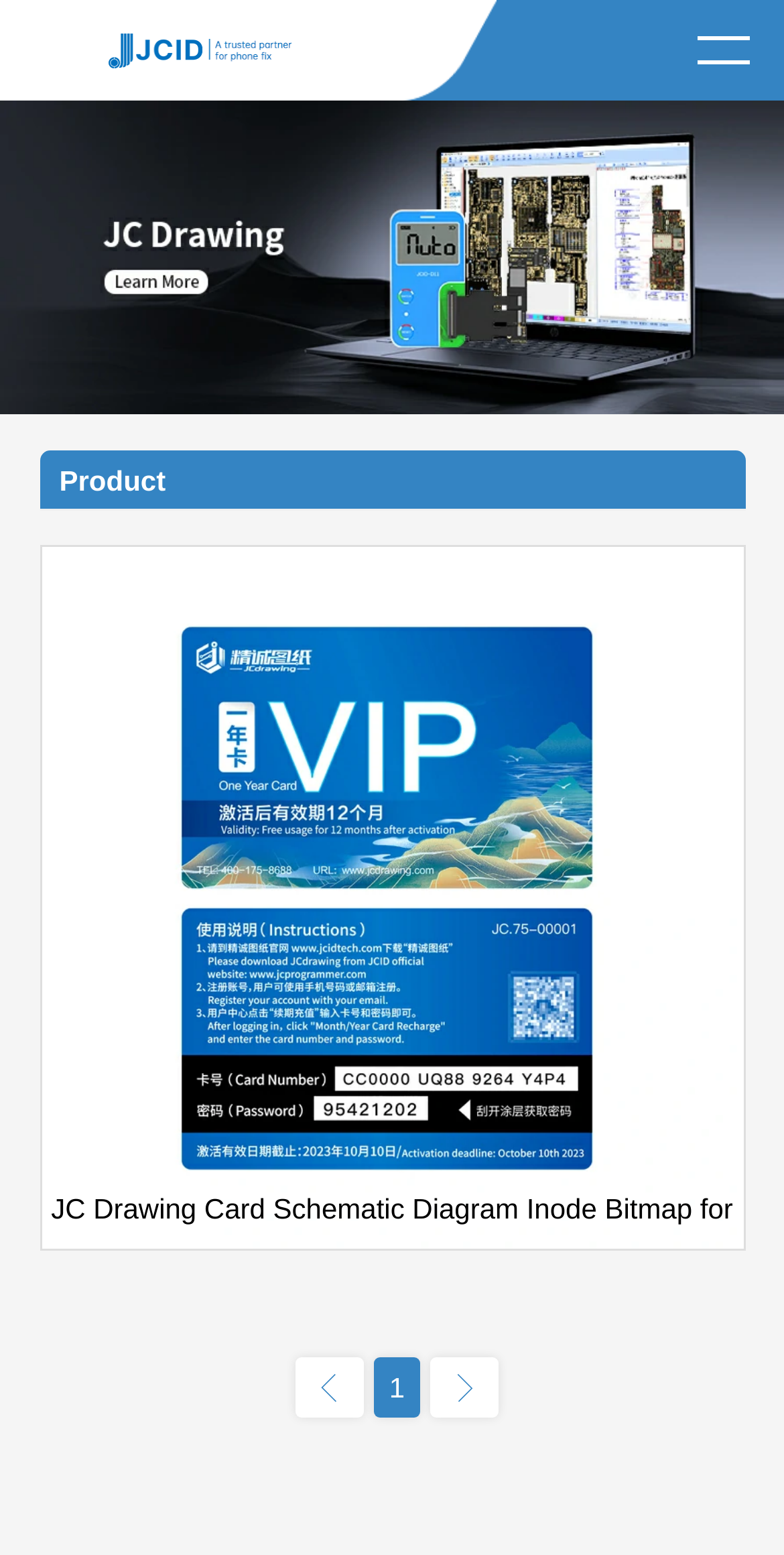Identify the bounding box coordinates of the element to click to follow this instruction: 'contact JC College'. Ensure the coordinates are four float values between 0 and 1, provided as [left, top, right, bottom].

[0.0, 0.524, 1.0, 0.562]